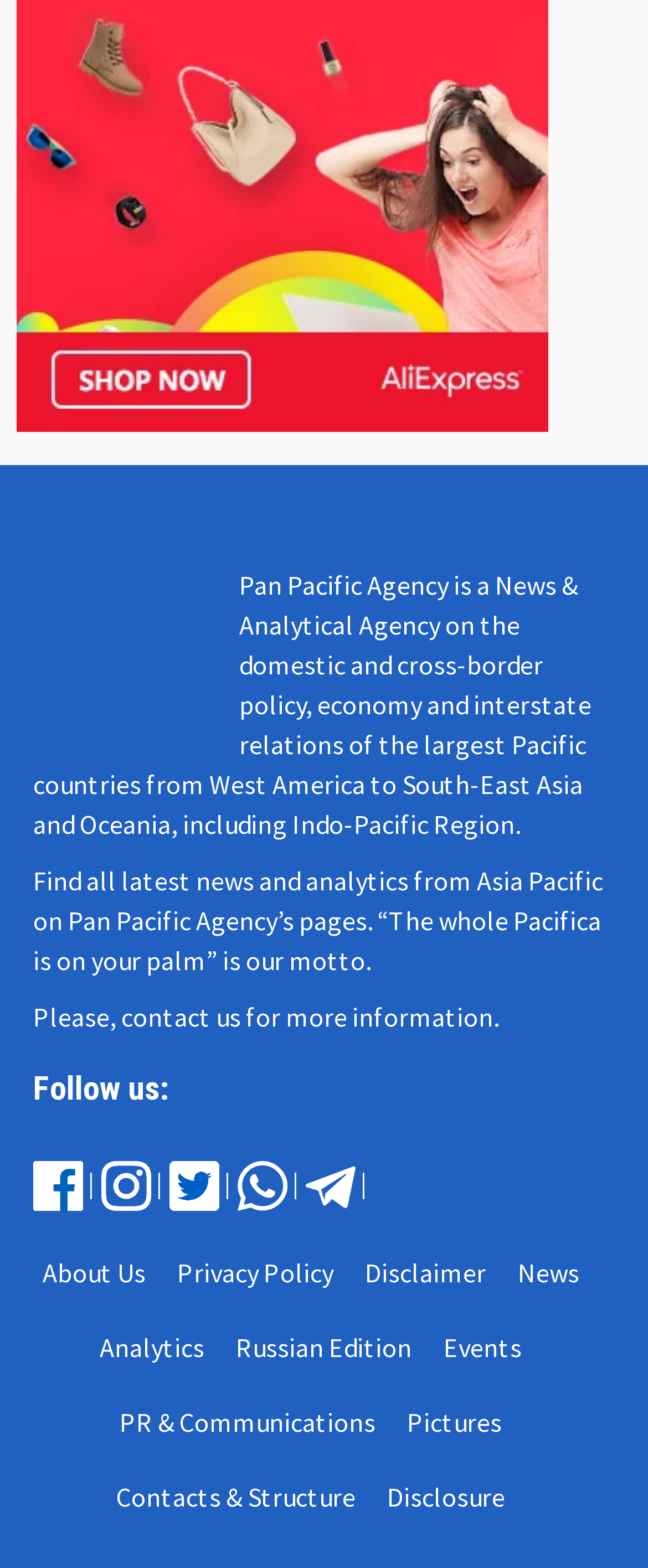Show the bounding box coordinates of the region that should be clicked to follow the instruction: "Read more about the agency's motto."

[0.051, 0.551, 0.931, 0.623]